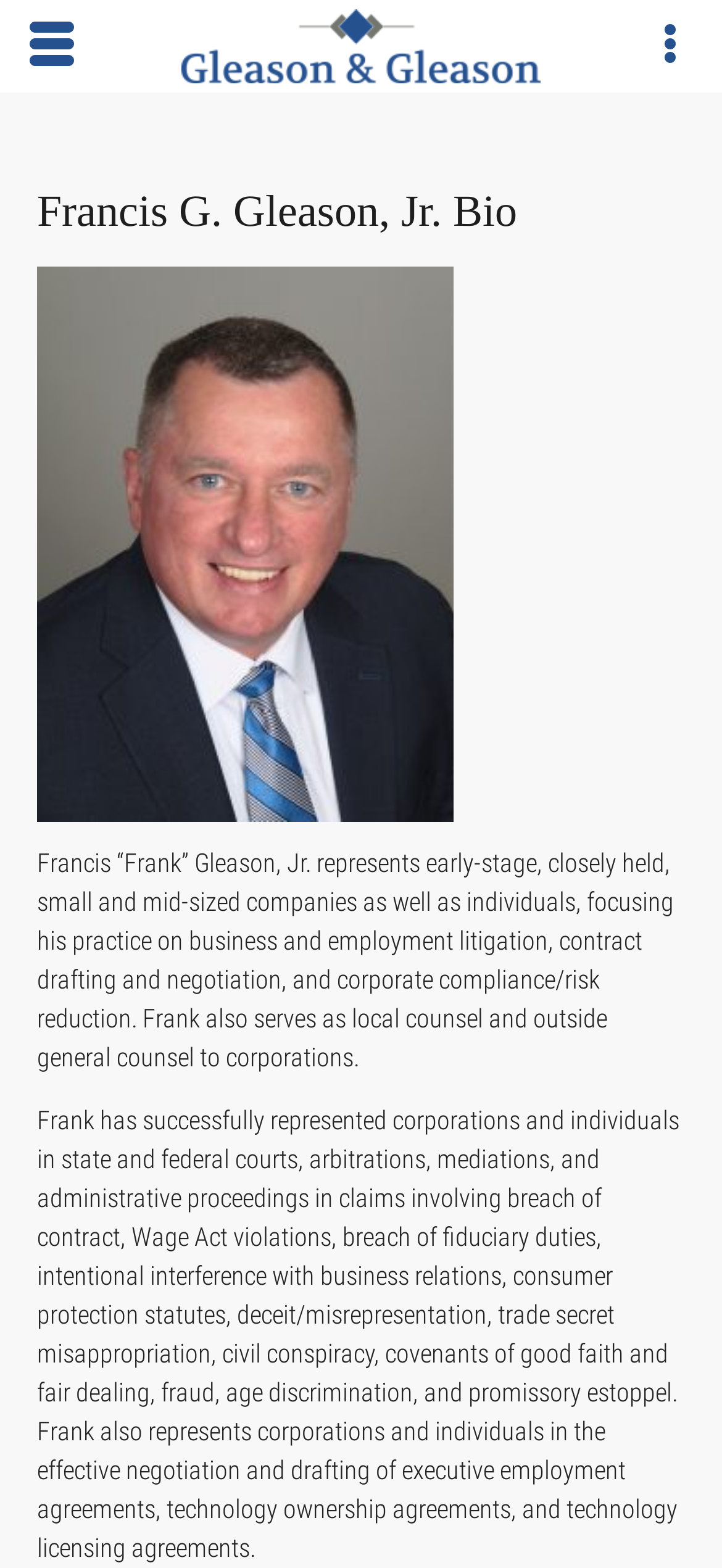Utilize the information from the image to answer the question in detail:
What is the name of the lawyer?

I found the answer by looking at the heading 'Francis G. Gleason, Jr. Bio' and the StaticText elements that describe the lawyer's bio.